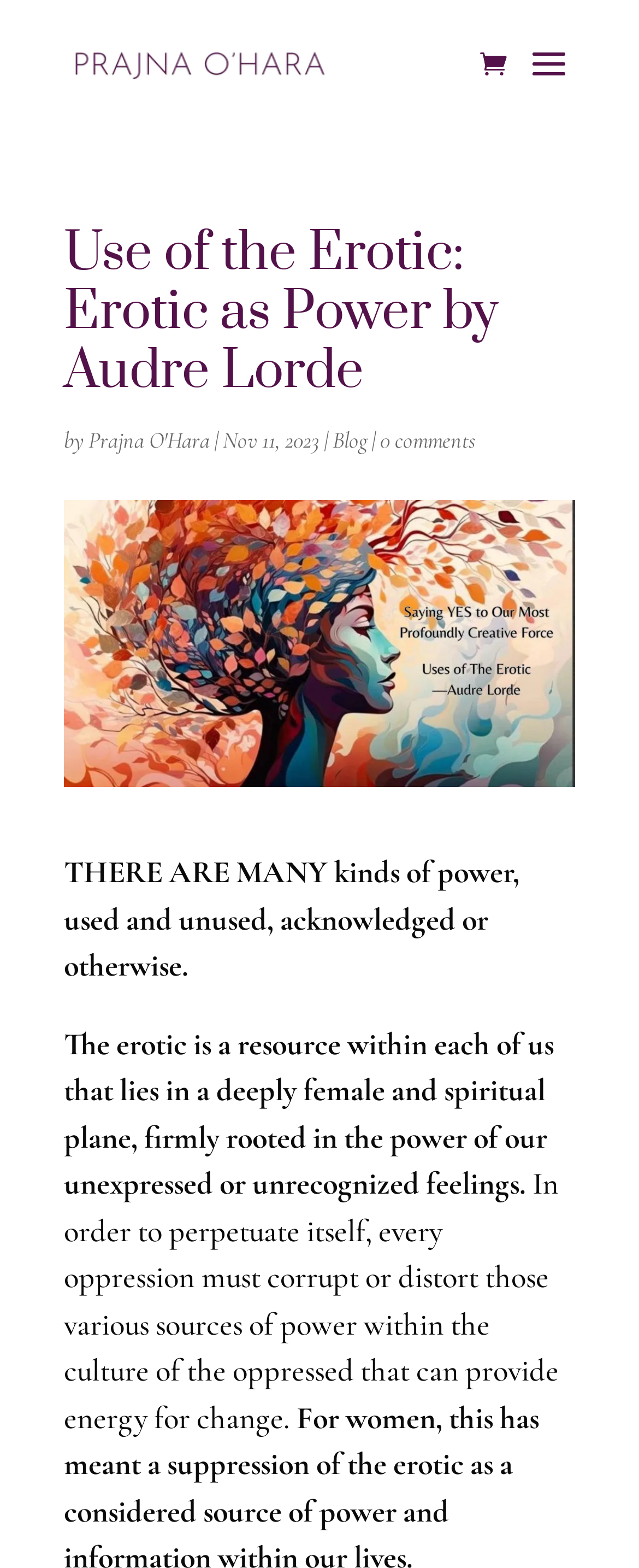What is the category of the blog post?
Please ensure your answer to the question is detailed and covers all necessary aspects.

The category of the blog post can be determined by looking at the link element 'Blog' which is located near the author's name and date.